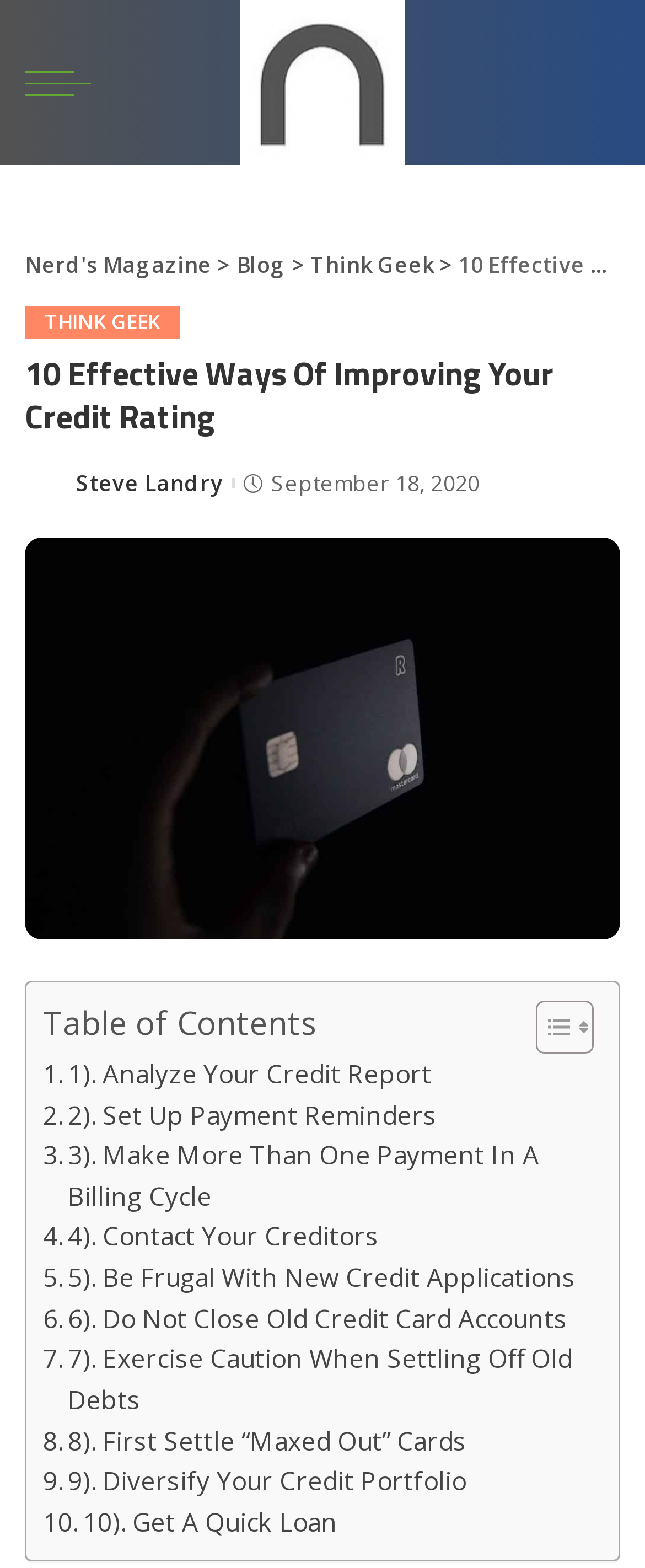Provide the bounding box coordinates of the UI element that matches the description: "alt="Nerd's Magazine"".

[0.373, 0.0, 0.627, 0.105]